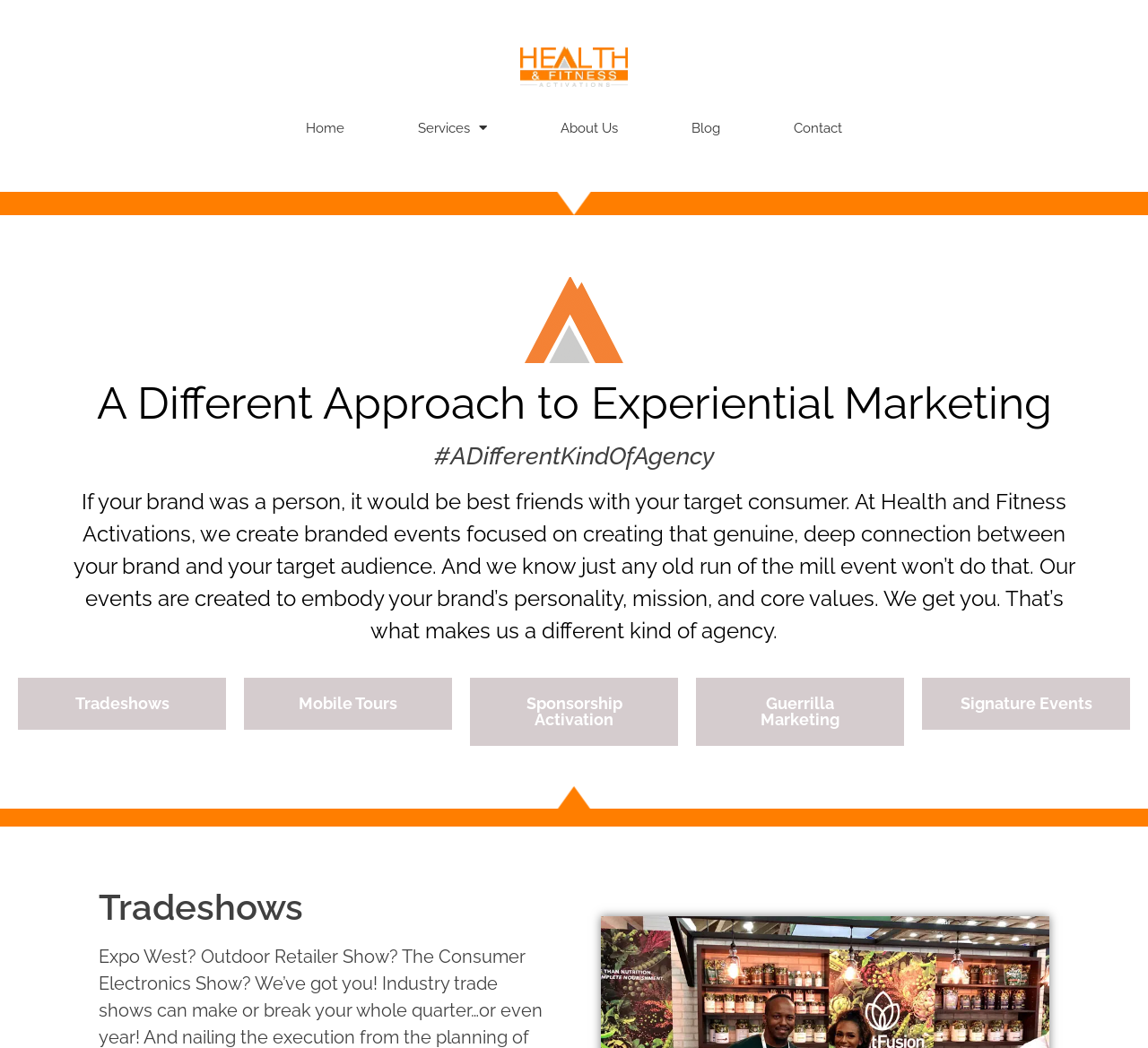Please identify the bounding box coordinates of the element on the webpage that should be clicked to follow this instruction: "Click the About Us link". The bounding box coordinates should be given as four float numbers between 0 and 1, formatted as [left, top, right, bottom].

[0.456, 0.1, 0.57, 0.144]